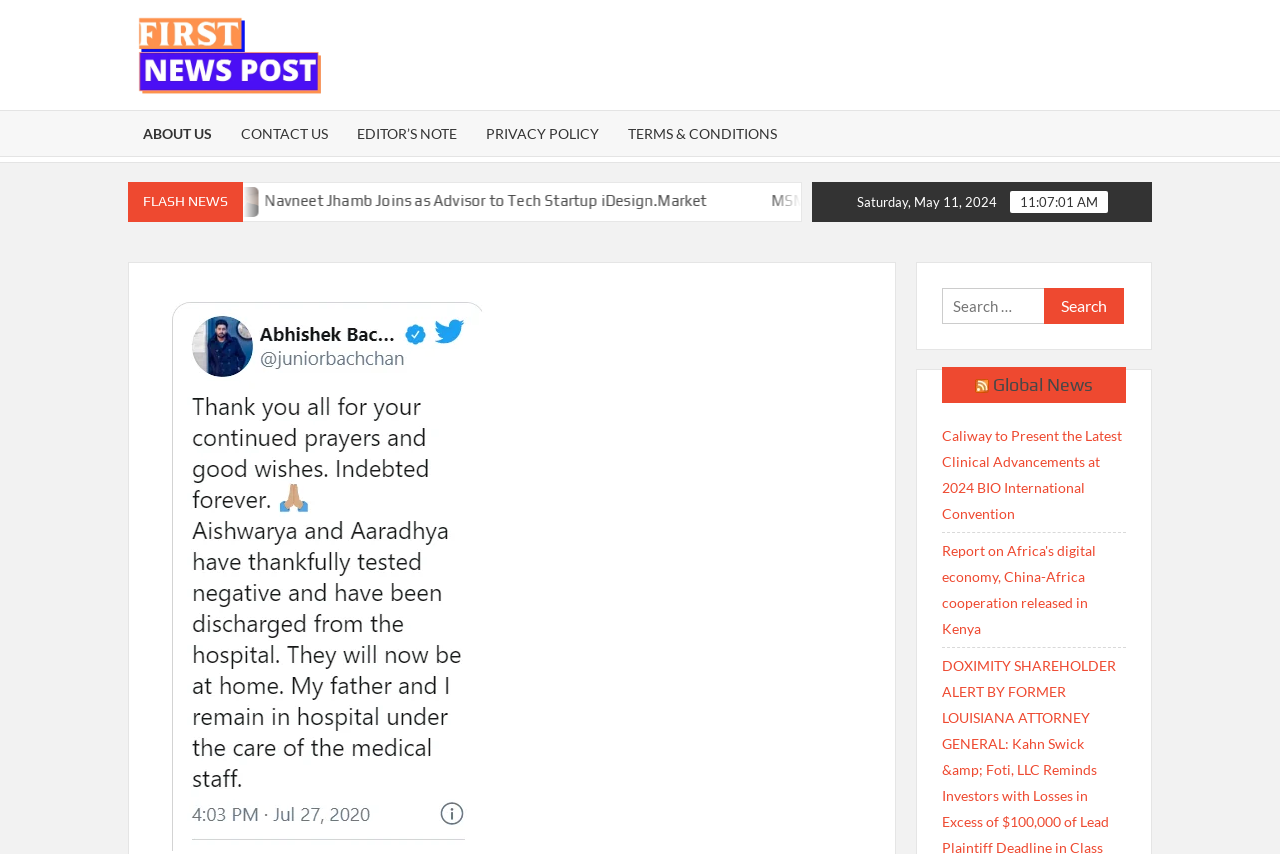Consider the image and give a detailed and elaborate answer to the question: 
What is the name of the section that displays news from around the world?

I found the answer by looking at the section that displays news from around the world, which is labeled as 'RSS Global News'. This suggests that this section is dedicated to displaying global news.